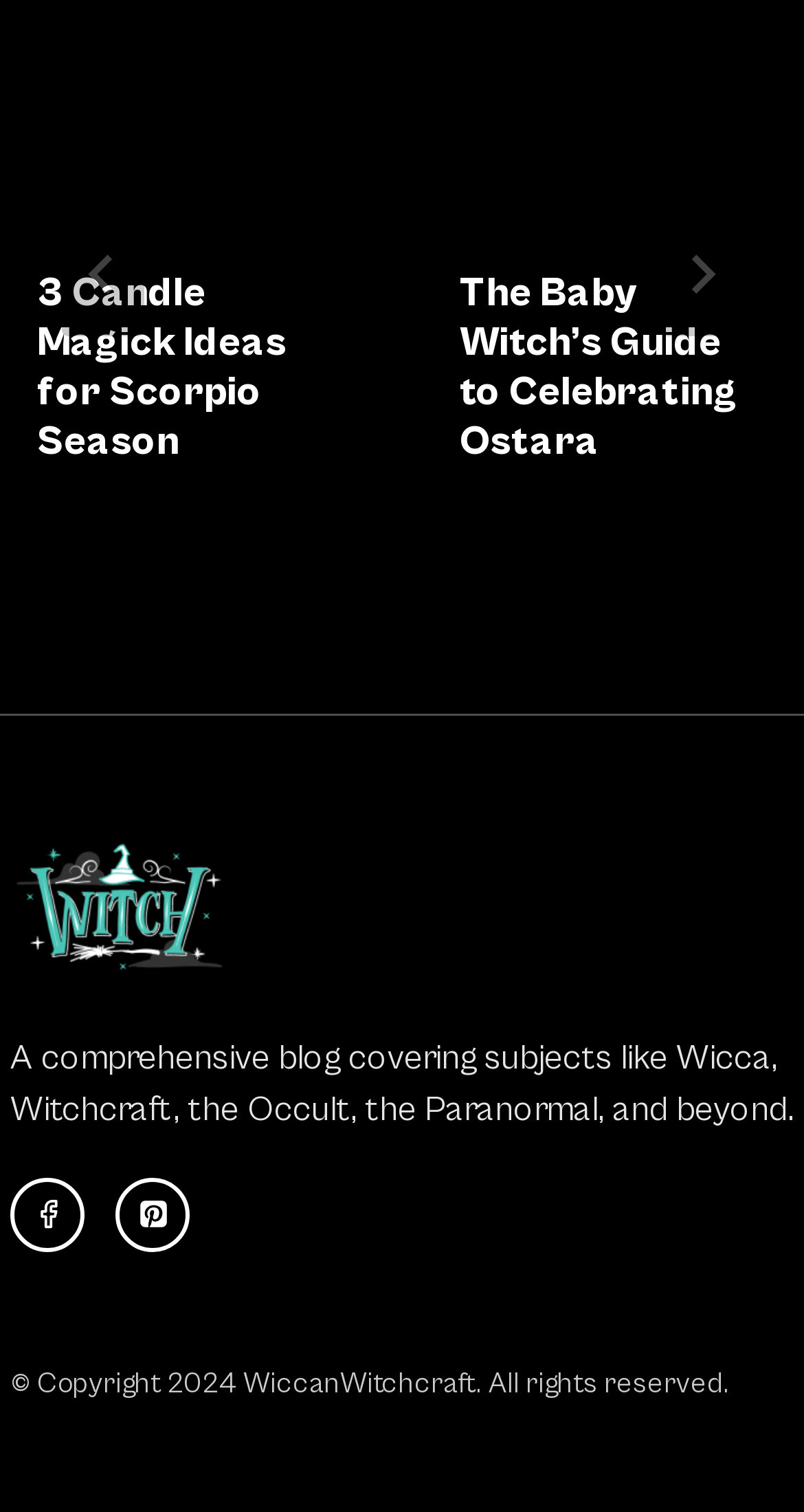Please specify the bounding box coordinates of the clickable section necessary to execute the following command: "View the article about 3 Candle Magick Ideas for Scorpio Season".

[0.026, 0.018, 0.449, 0.168]